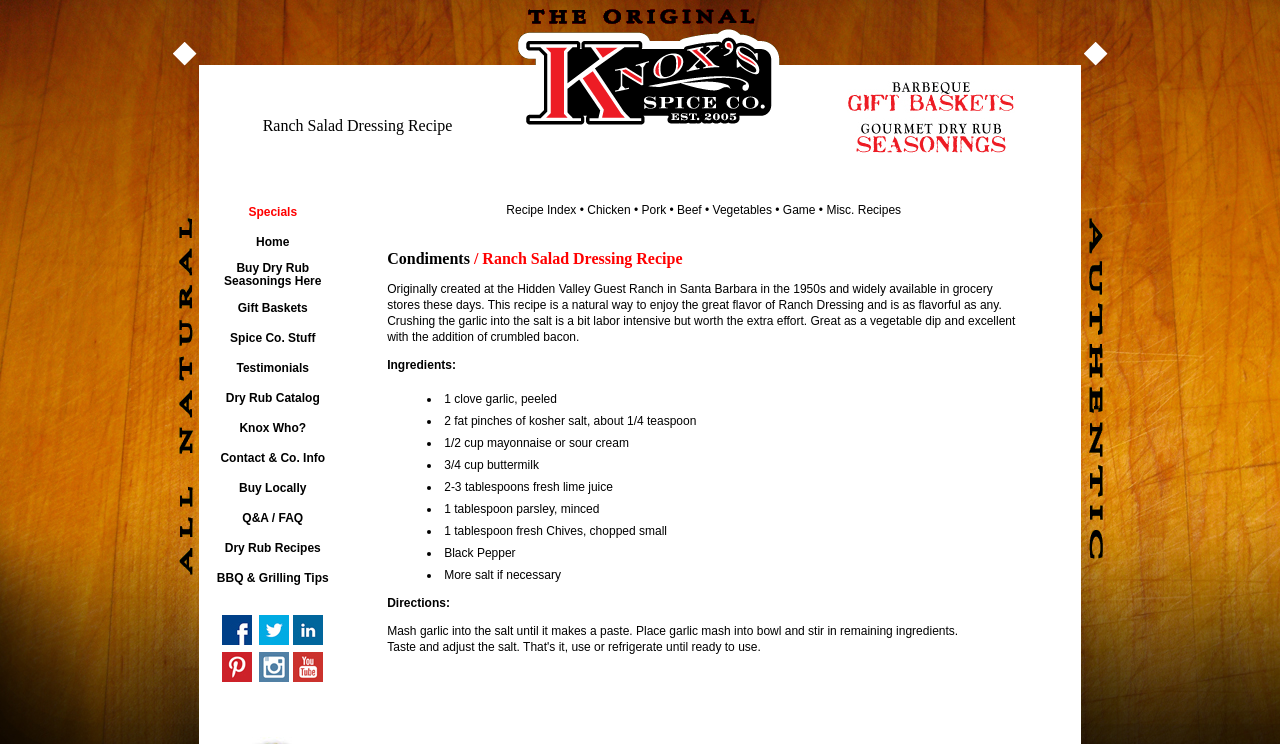Determine the bounding box coordinates of the UI element described below. Use the format (top-left x, top-left y, bottom-right x, bottom-right y) with floating point numbers between 0 and 1: Buy Dry Rub Seasonings Here

[0.175, 0.351, 0.251, 0.387]